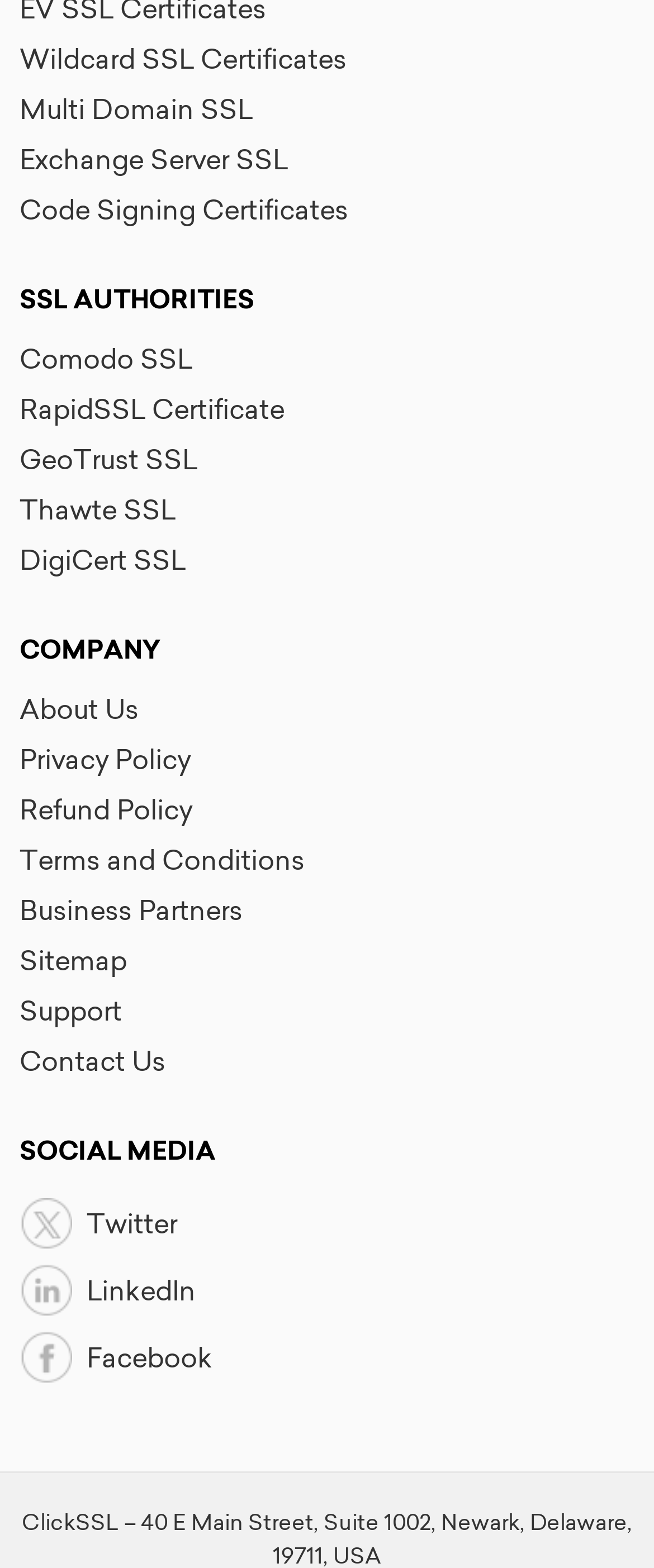Identify the bounding box coordinates necessary to click and complete the given instruction: "Click on Wildcard SSL Certificates".

[0.03, 0.027, 0.53, 0.048]